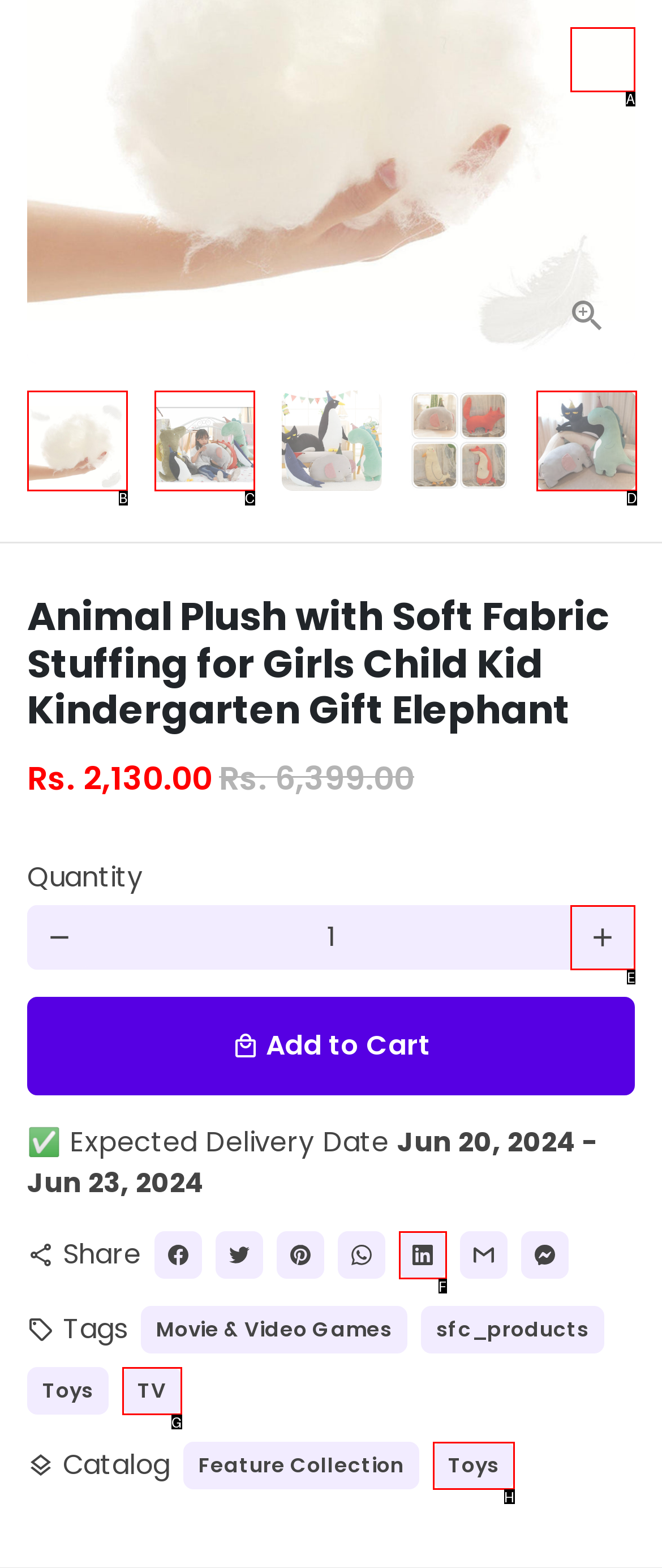Identify which HTML element matches the description: add
Provide your answer in the form of the letter of the correct option from the listed choices.

E